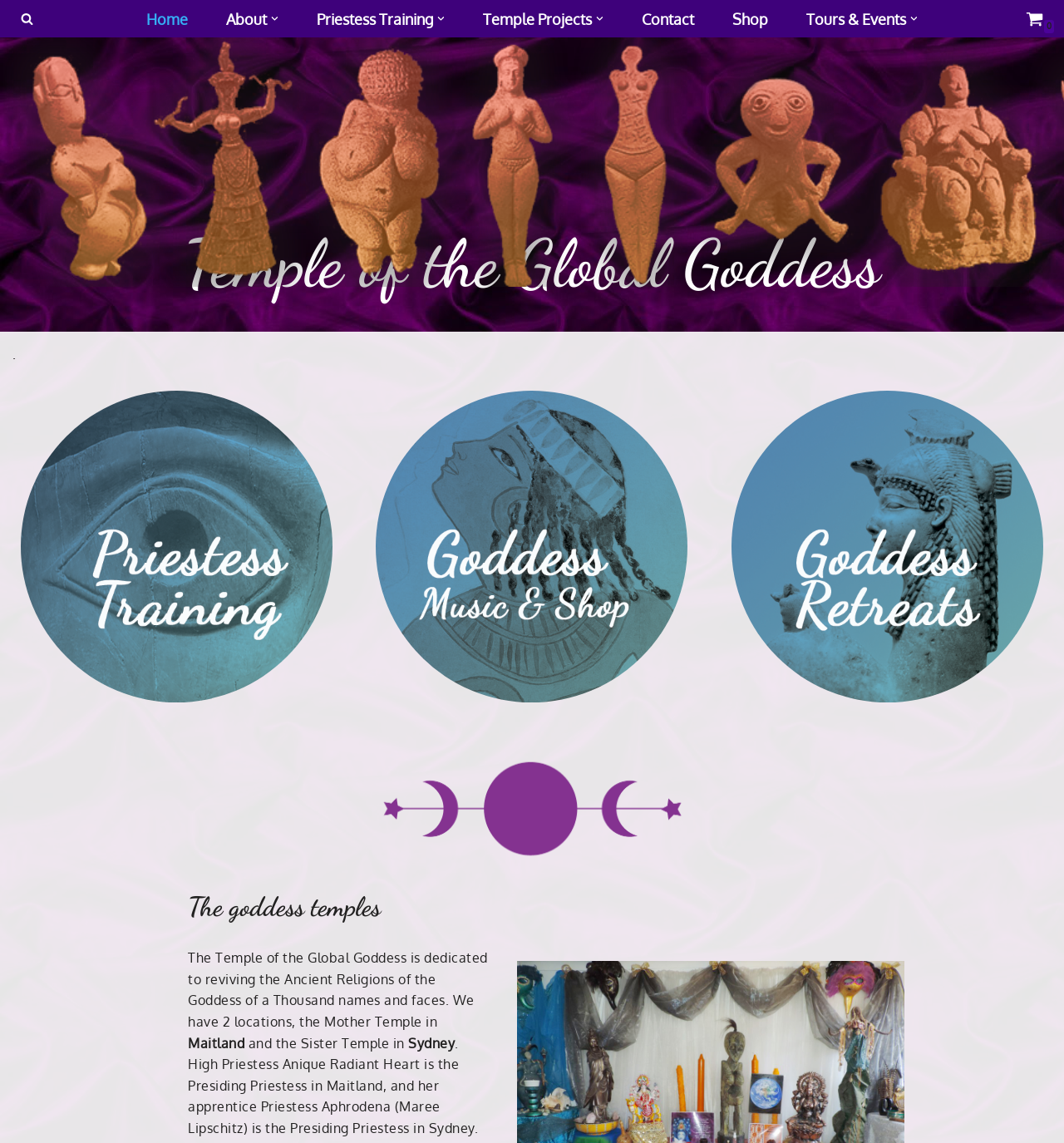Please predict the bounding box coordinates of the element's region where a click is necessary to complete the following instruction: "View Priestess Training". The coordinates should be represented by four float numbers between 0 and 1, i.e., [left, top, right, bottom].

[0.298, 0.006, 0.407, 0.027]